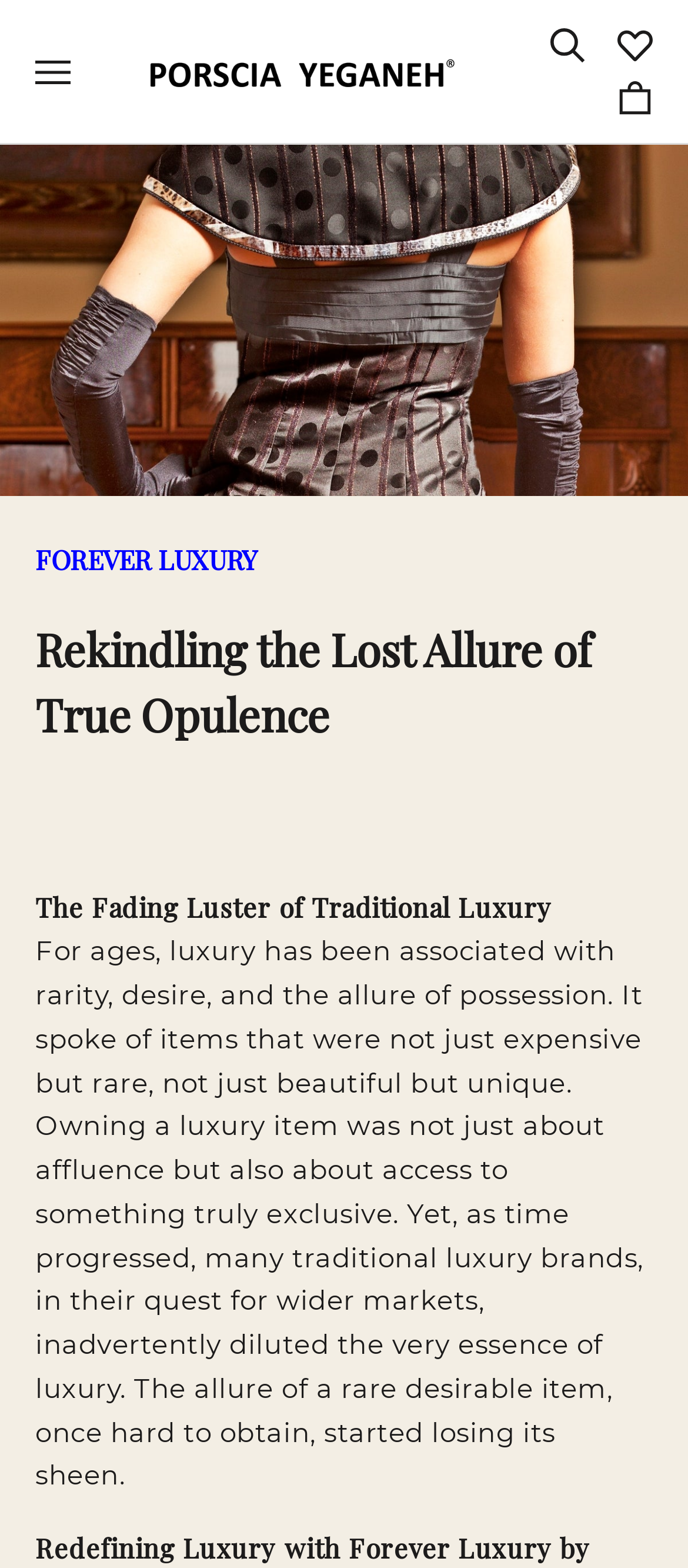Please answer the following question using a single word or phrase: 
What is the brand name on the top left?

PORSCIA YEGANEH